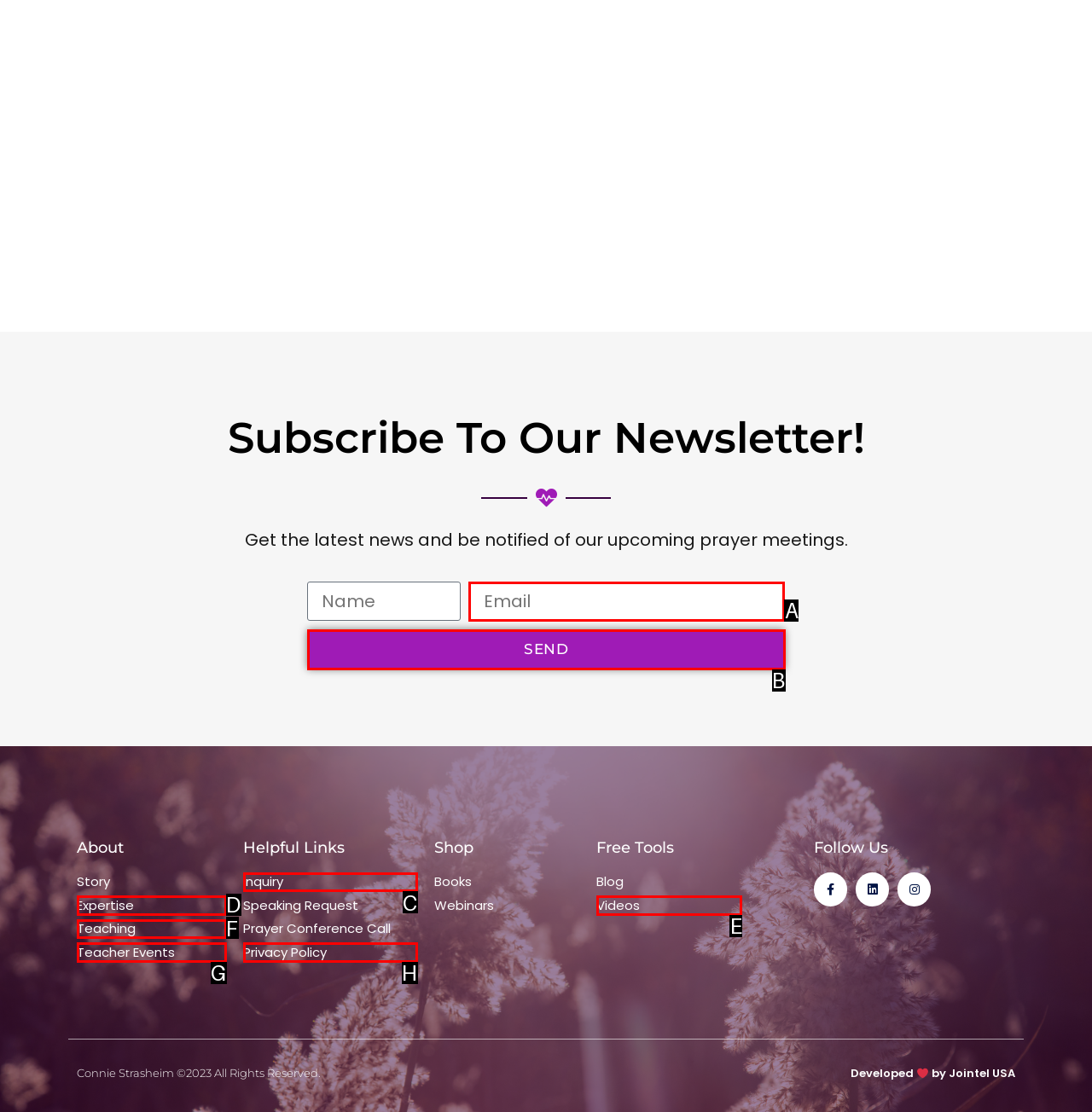Find the HTML element that matches the description: Expertise. Answer using the letter of the best match from the available choices.

D